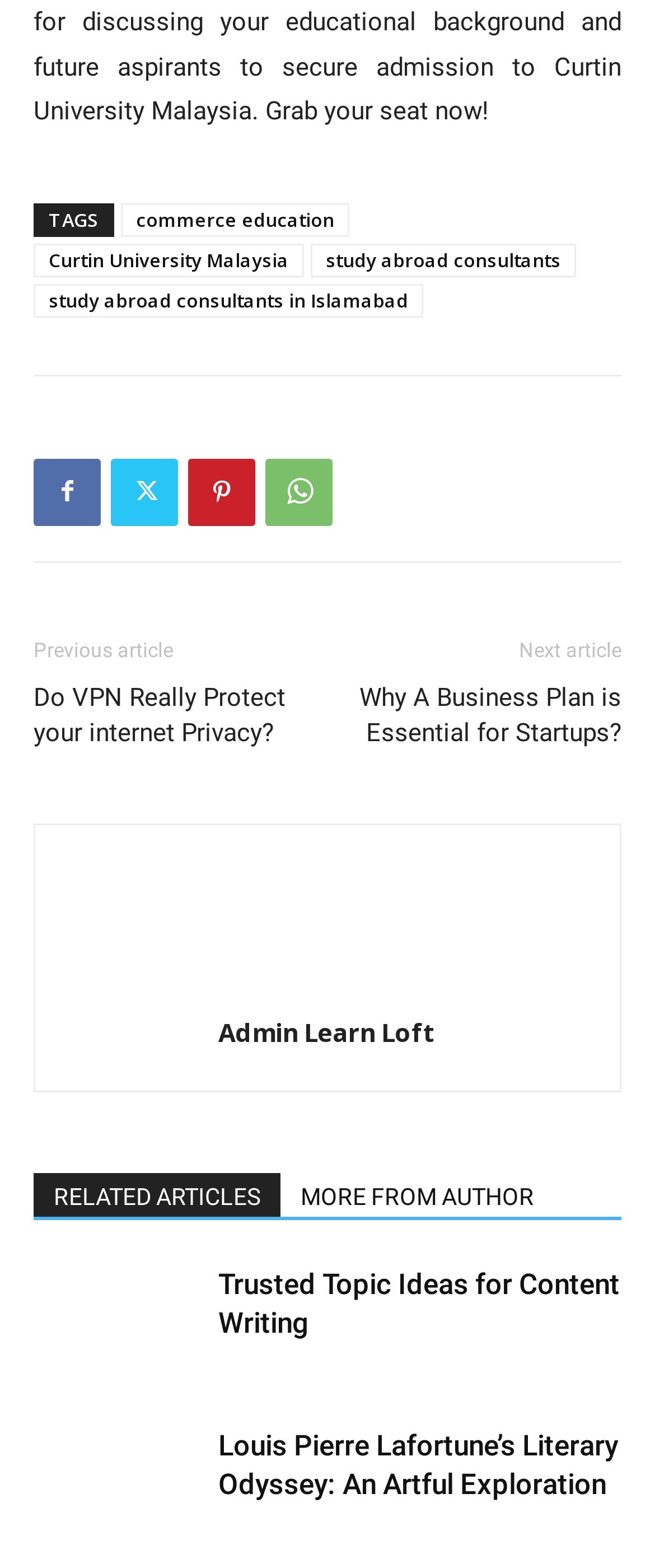What is the text above the 'Previous article' link?
Provide a short answer using one word or a brief phrase based on the image.

TAGS